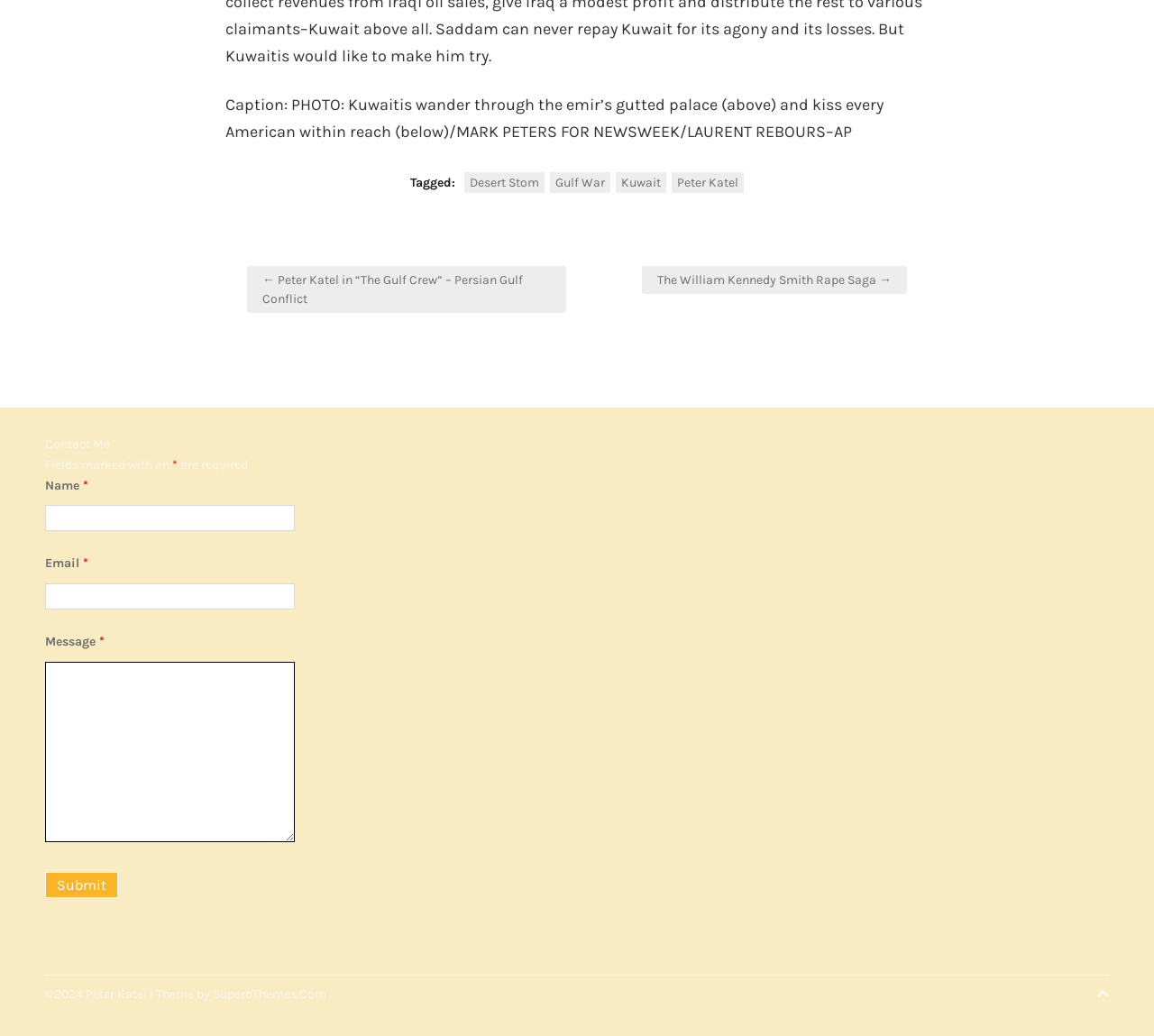Please indicate the bounding box coordinates of the element's region to be clicked to achieve the instruction: "Click Save profile". Provide the coordinates as four float numbers between 0 and 1, i.e., [left, top, right, bottom].

None